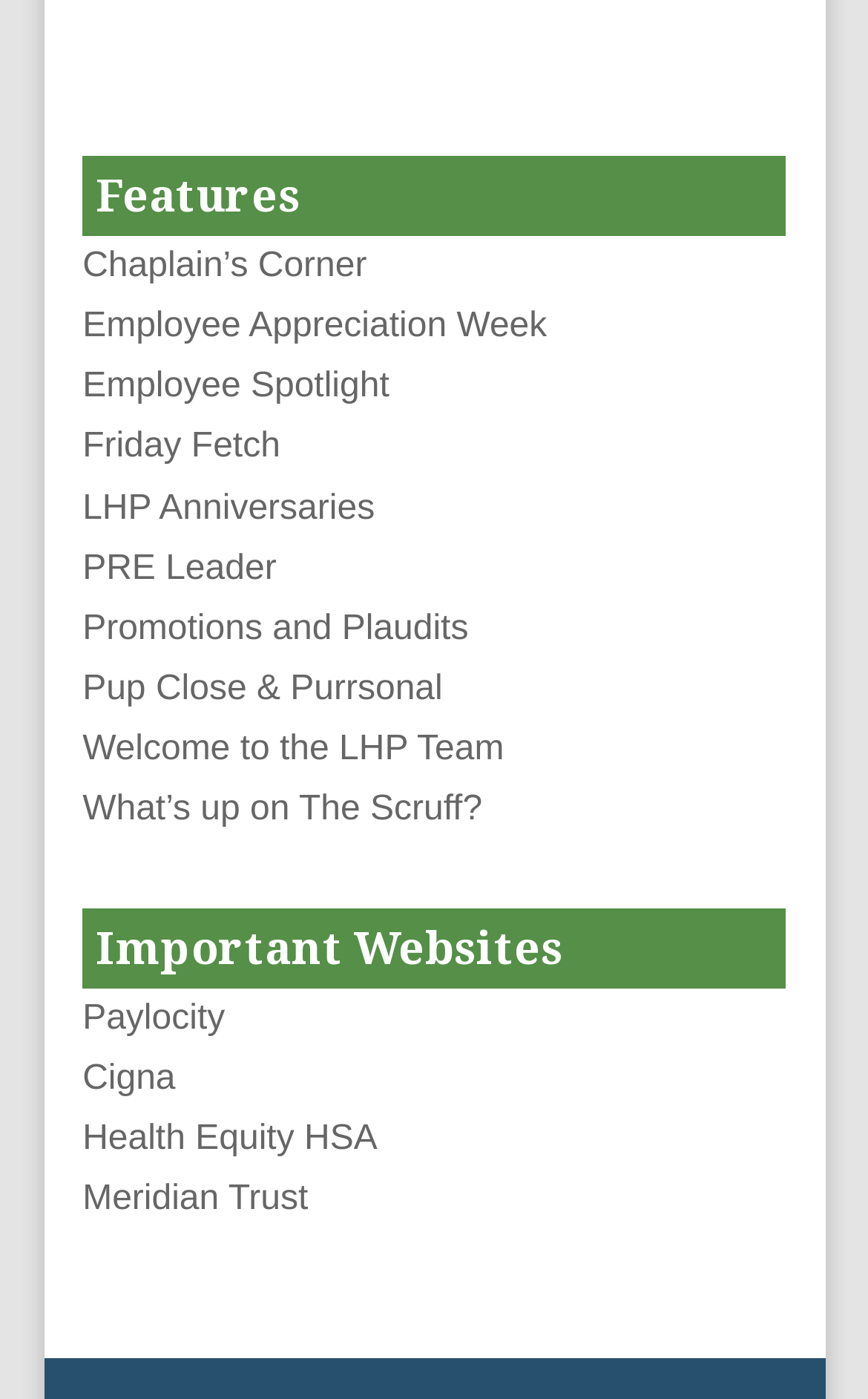Please specify the coordinates of the bounding box for the element that should be clicked to carry out this instruction: "Access Paylocity". The coordinates must be four float numbers between 0 and 1, formatted as [left, top, right, bottom].

[0.095, 0.714, 0.259, 0.741]